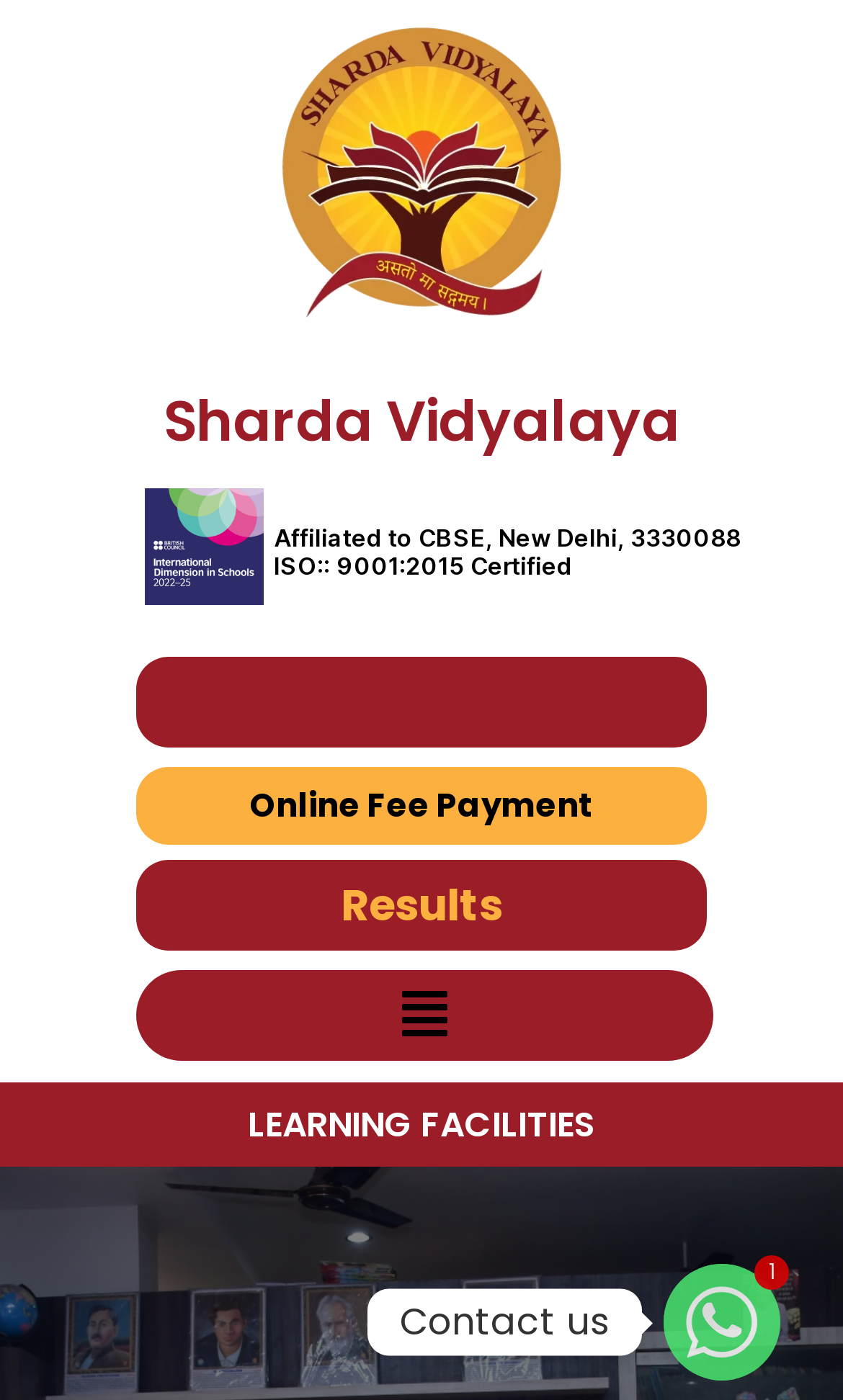Extract the bounding box of the UI element described as: "1Contact us".

[0.787, 0.903, 0.926, 0.986]